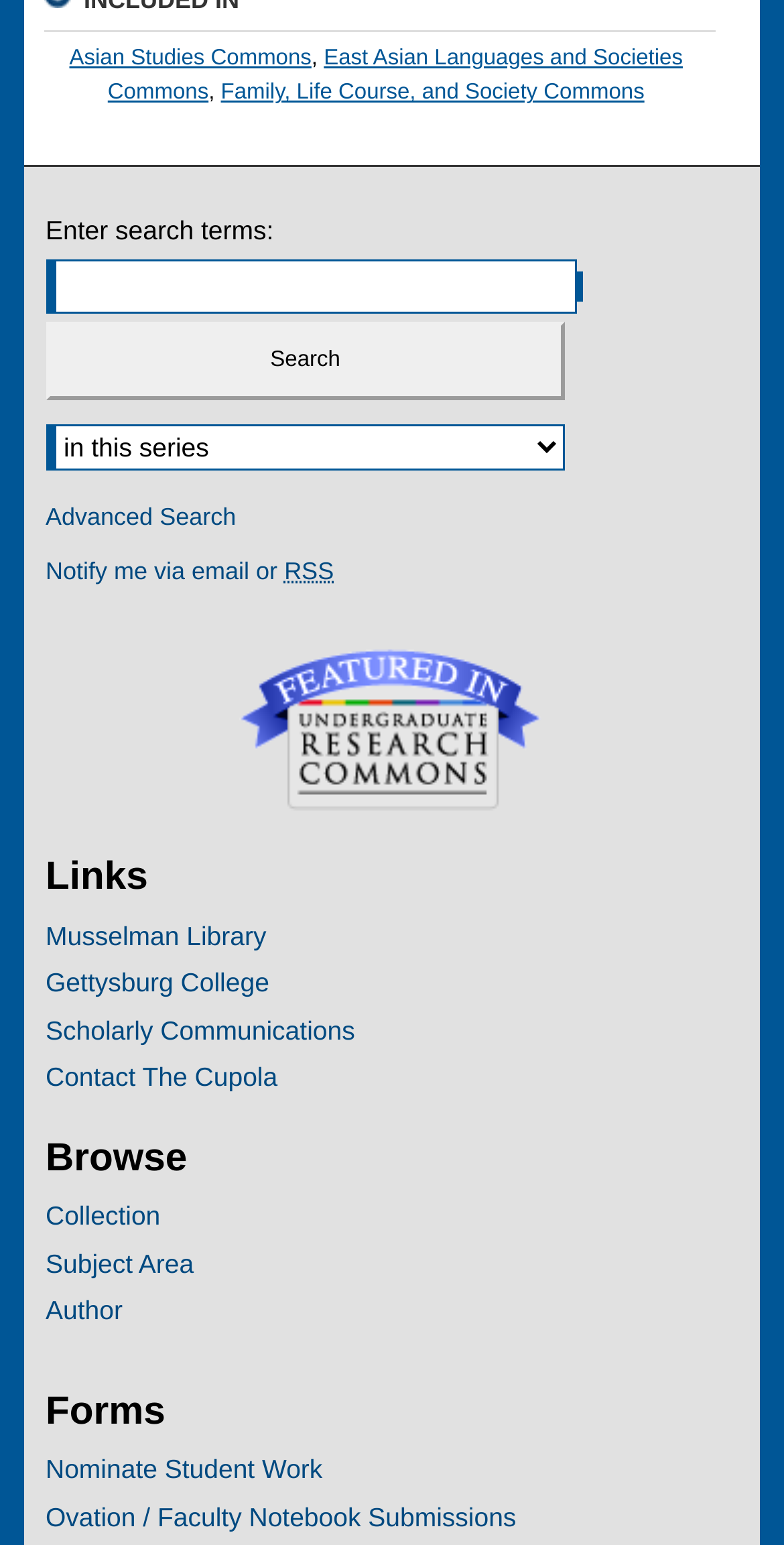Extract the bounding box coordinates for the UI element described as: "Contact The Cupola".

[0.058, 0.688, 0.674, 0.708]